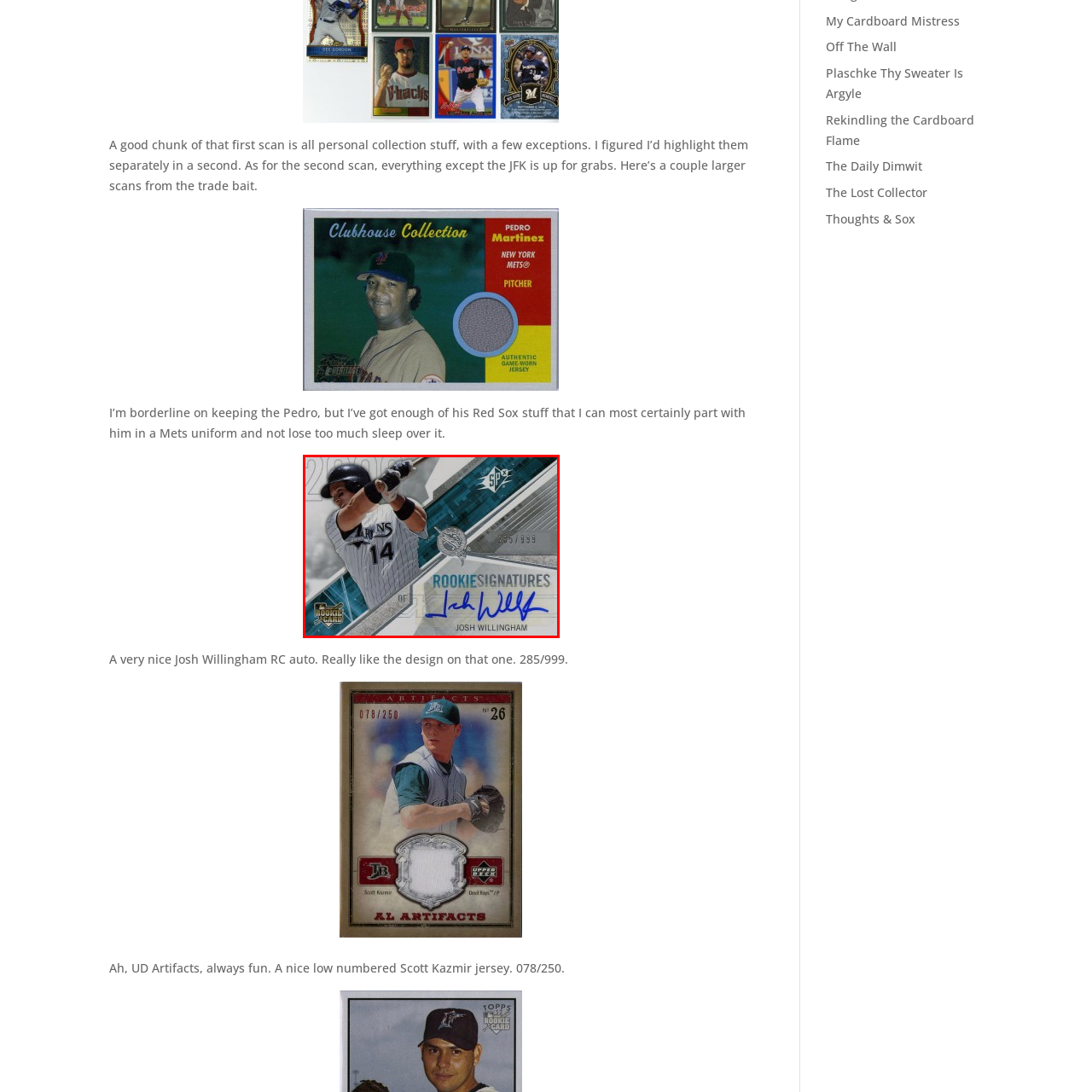What is the name of the player featured on the card?
Focus on the image inside the red bounding box and offer a thorough and detailed answer to the question.

The name of the player featured on the card can be identified by reading the text on the card, which clearly presents Josh Willingham's name below the 'ROOKIE SIGNATURES OF' label.